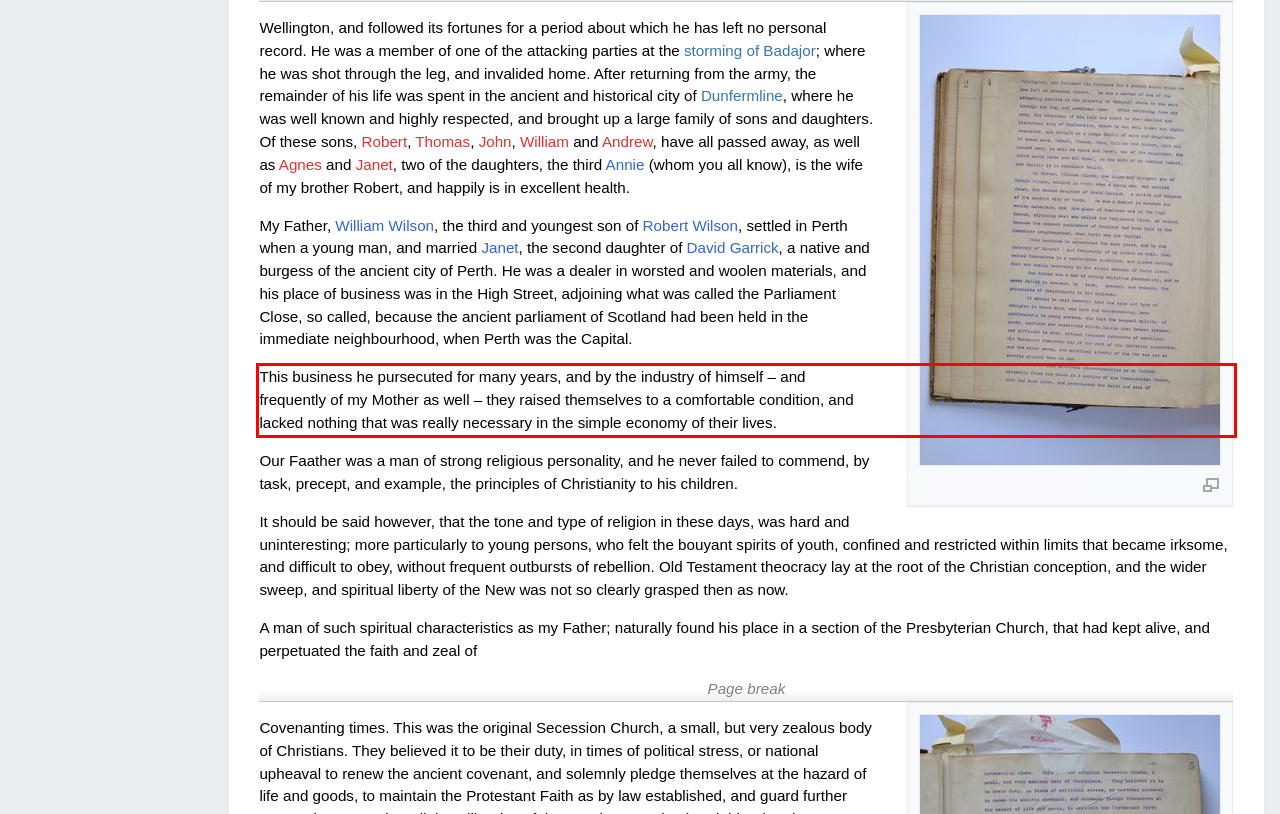You have a screenshot of a webpage with a red bounding box. Identify and extract the text content located inside the red bounding box.

This business he pursecuted for many years, and by the industry of himself – and frequently of my Mother as well – they raised themselves to a comfortable condition, and lacked nothing that was really necessary in the simple economy of their lives.